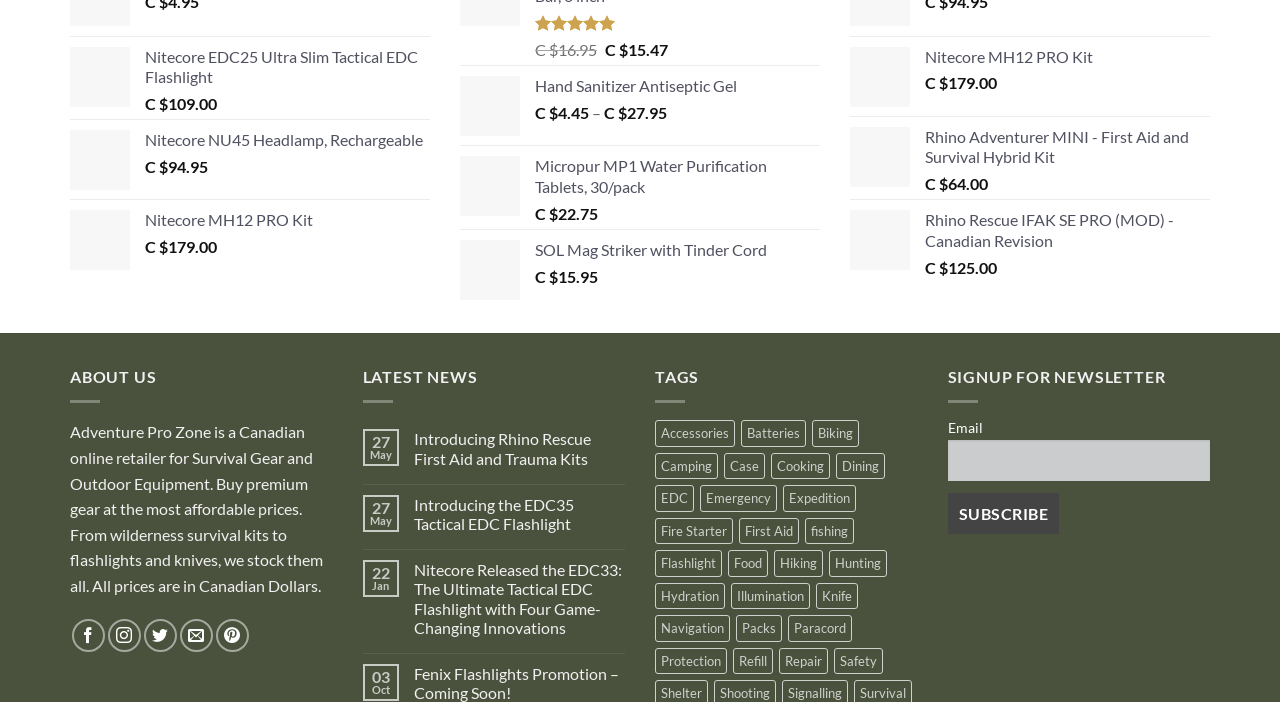What is the name of the company described in the ABOUT US section?
Respond to the question with a well-detailed and thorough answer.

The name of the company can be found in the ABOUT US section, which is located at the bottom of the webpage. The StaticText element with the text 'Adventure Pro Zone is a Canadian online retailer for Survival Gear and Outdoor Equipment.' indicates that the company name is Adventure Pro Zone.